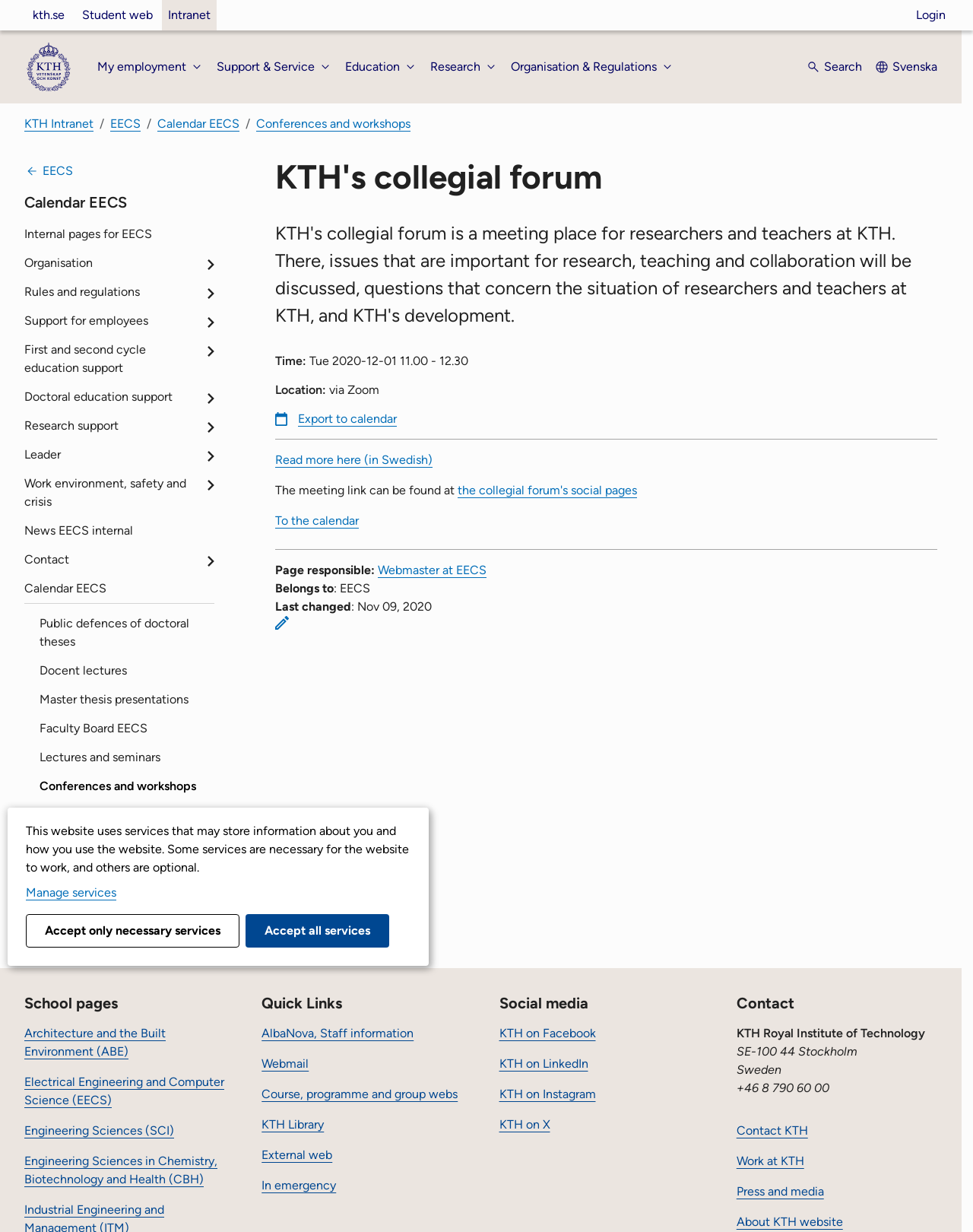Identify the headline of the webpage and generate its text content.

KTH's collegial forum